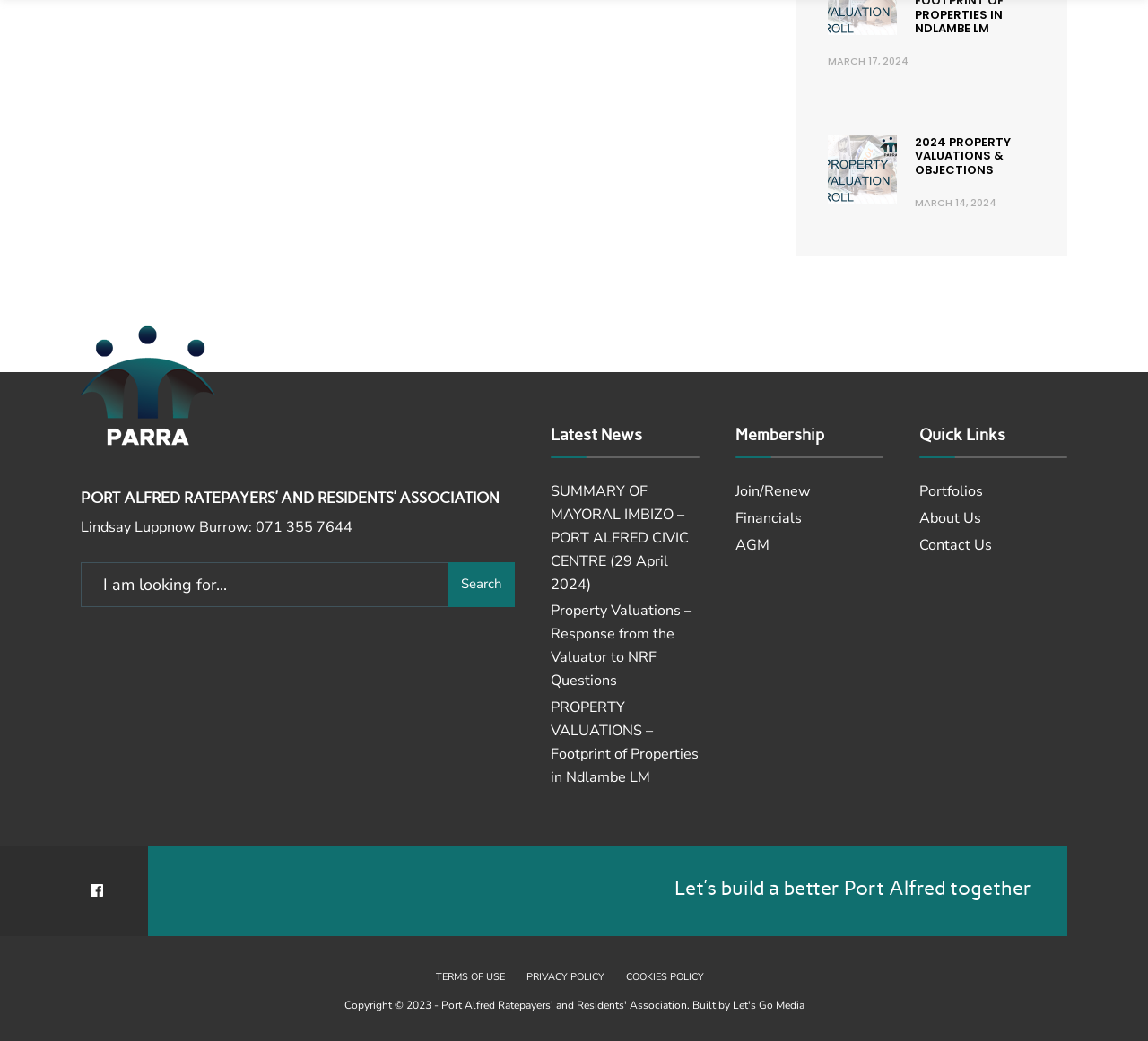Answer the question with a single word or phrase: 
What is the purpose of the search bar?

To search for something